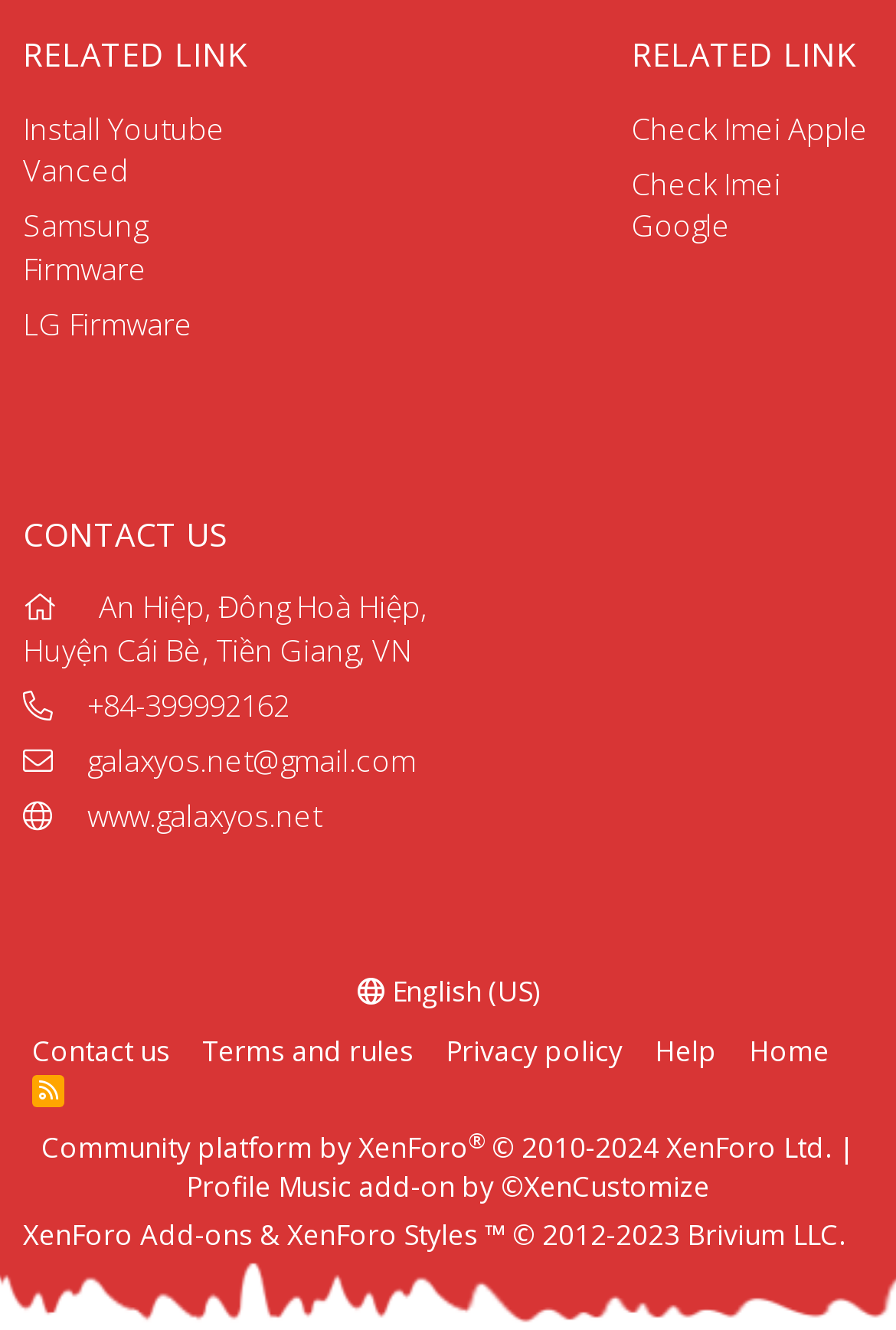Locate the UI element that matches the description About Us in the webpage screenshot. Return the bounding box coordinates in the format (top-left x, top-left y, bottom-right x, bottom-right y), with values ranging from 0 to 1.

None